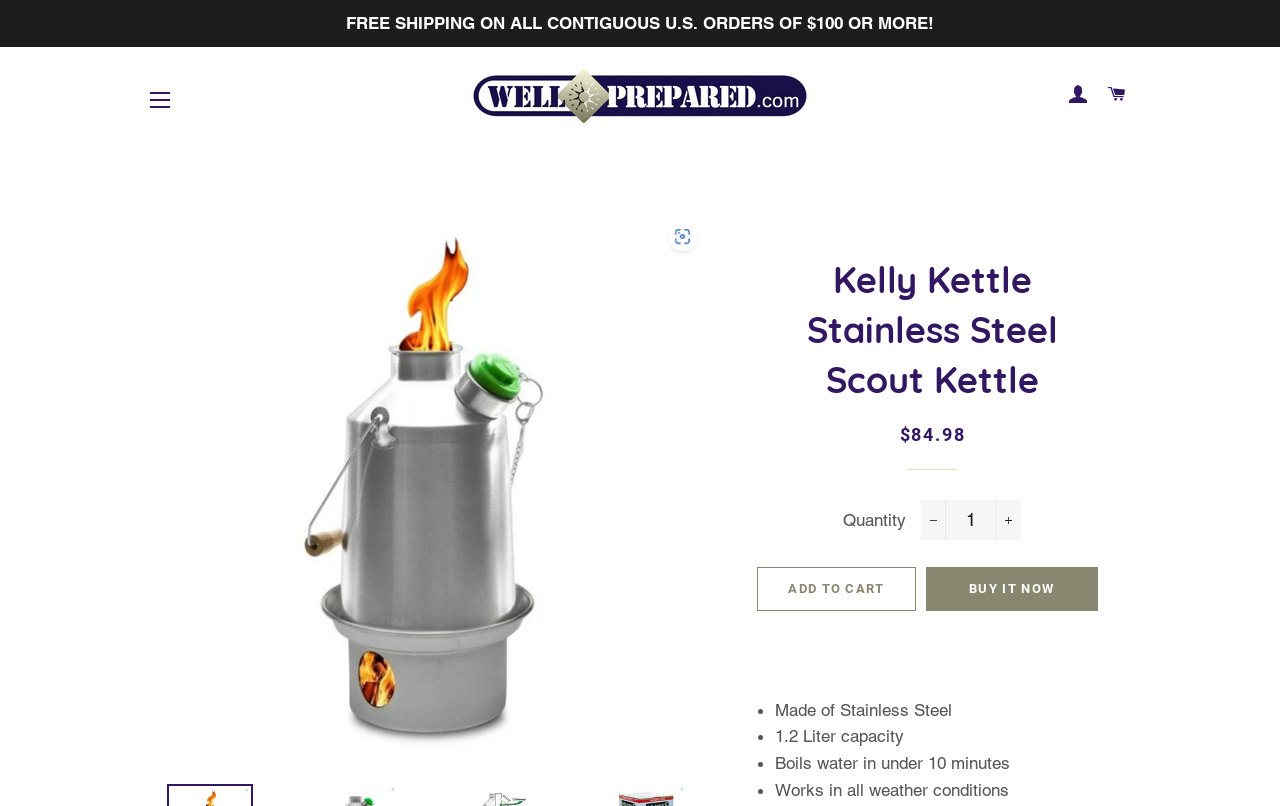Please extract the primary headline from the webpage.

Kelly Kettle Stainless Steel Scout Kettle